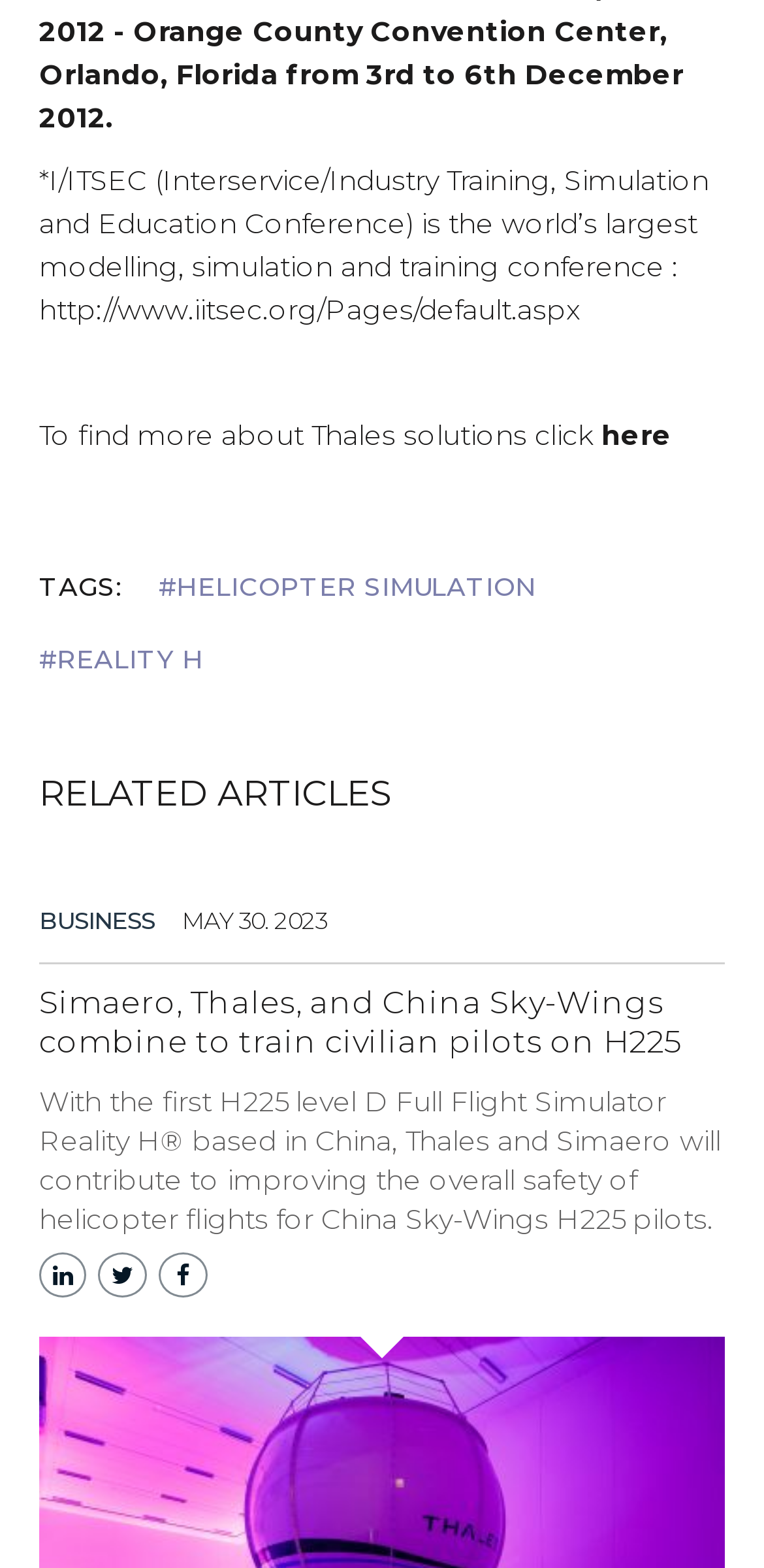How many related articles are listed?
Provide a detailed and well-explained answer to the question.

There is only one related article listed, which is 'Simaero, Thales, and China Sky-Wings combine to train civilian pilots on H225', as indicated by the heading element with ID 124 and the link element with ID 372.